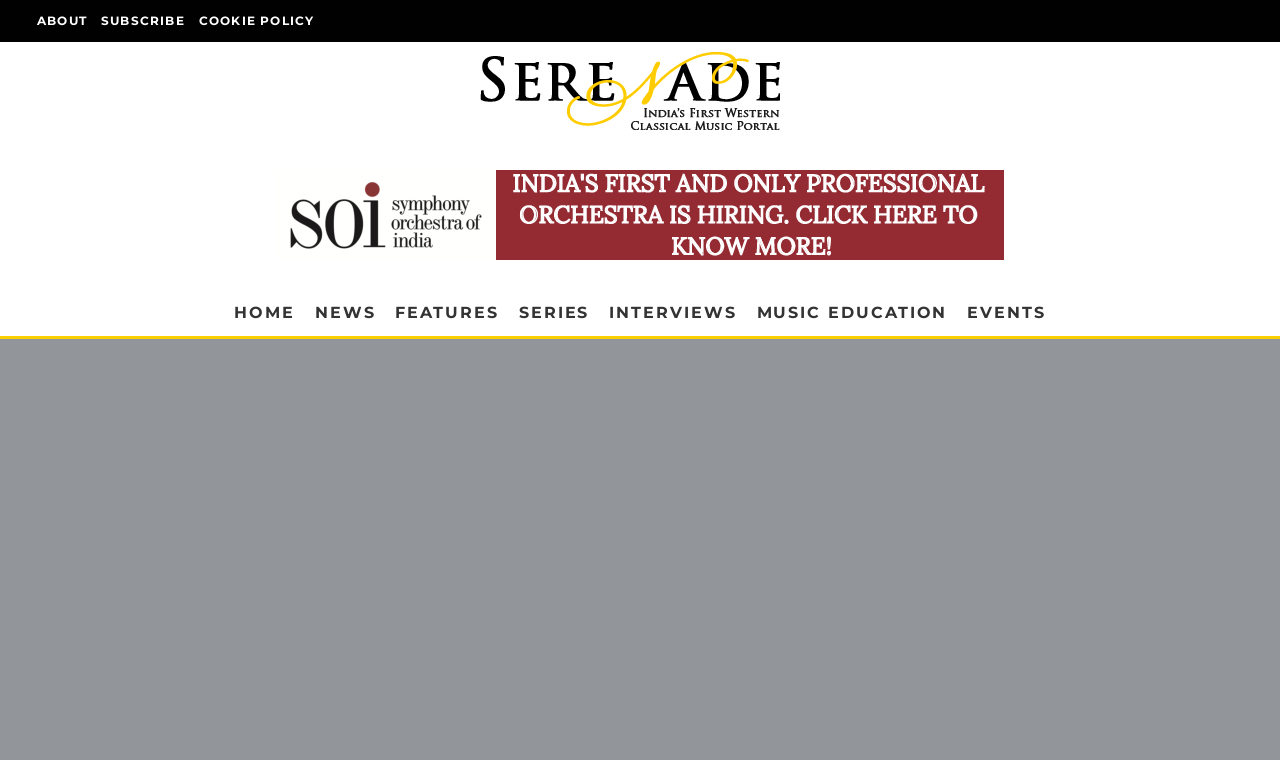Respond concisely with one word or phrase to the following query:
How many links are there in the main navigation menu?

7